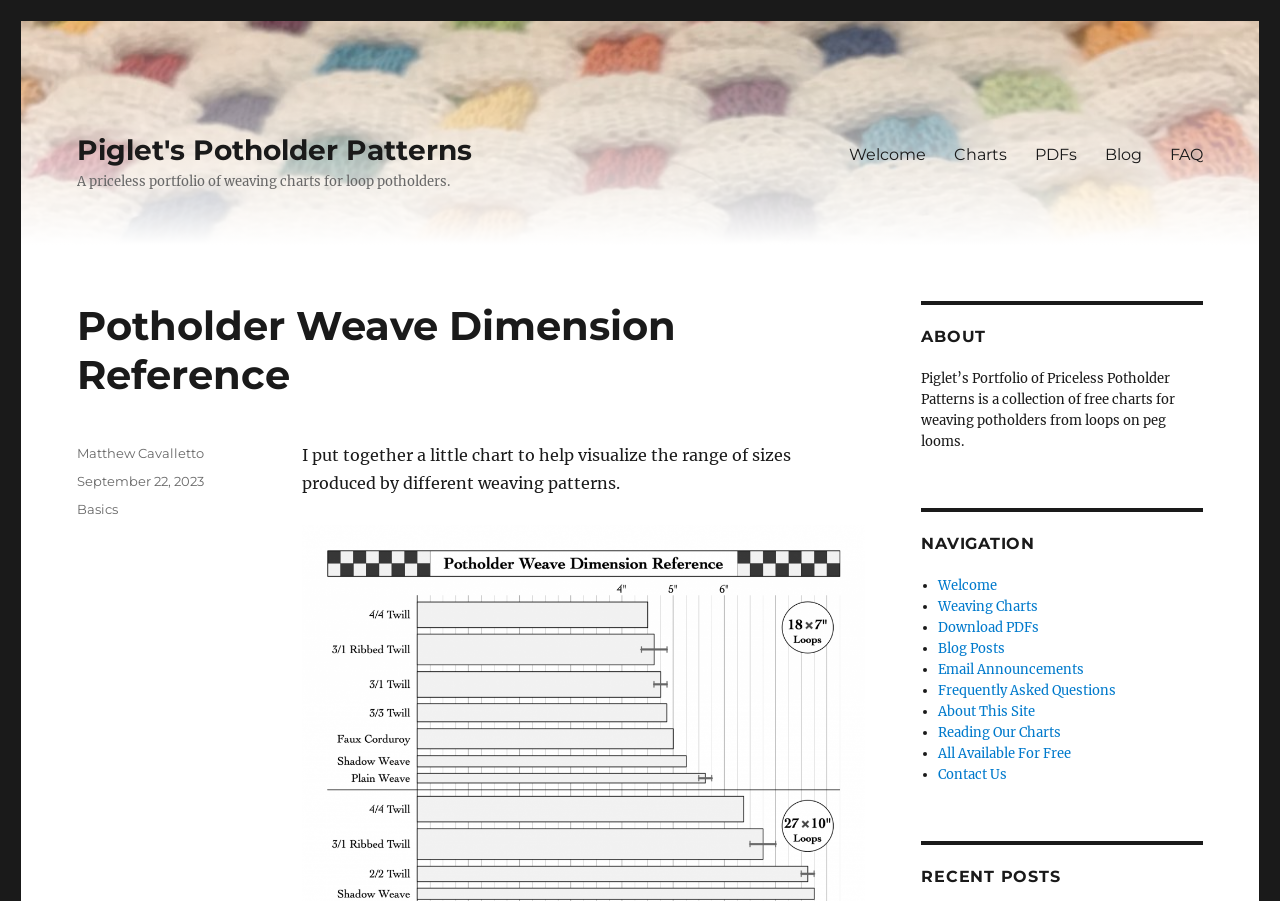Create a detailed description of the webpage's content and layout.

This webpage is about Piglet's Potholder Patterns, a collection of free charts for weaving potholders from loops on peg looms. At the top left, there is a link to "Piglet's Potholder Patterns" and a brief description of the website. Below this, there is a primary navigation menu with links to "Welcome", "Charts", "PDFs", "Blog", and "FAQ".

On the left side, there is a header section with a title "Potholder Weave Dimension Reference" and a paragraph explaining the purpose of the chart. Below this, there is a footer section with information about the author, Matthew Cavalletto, and the date the page was posted, September 22, 2023.

On the right side, there are three sections. The first section is headed "ABOUT" and provides a brief description of Piglet's Portfolio of Priceless Potholder Patterns. The second section is headed "NAVIGATION" and contains a list of links to various pages on the website, including "Welcome", "Weaving Charts", "Download PDFs", "Blog Posts", and others. The third section is headed "RECENT POSTS", but it does not contain any specific posts.

There are no images on the page. The layout is organized, with clear headings and concise text.